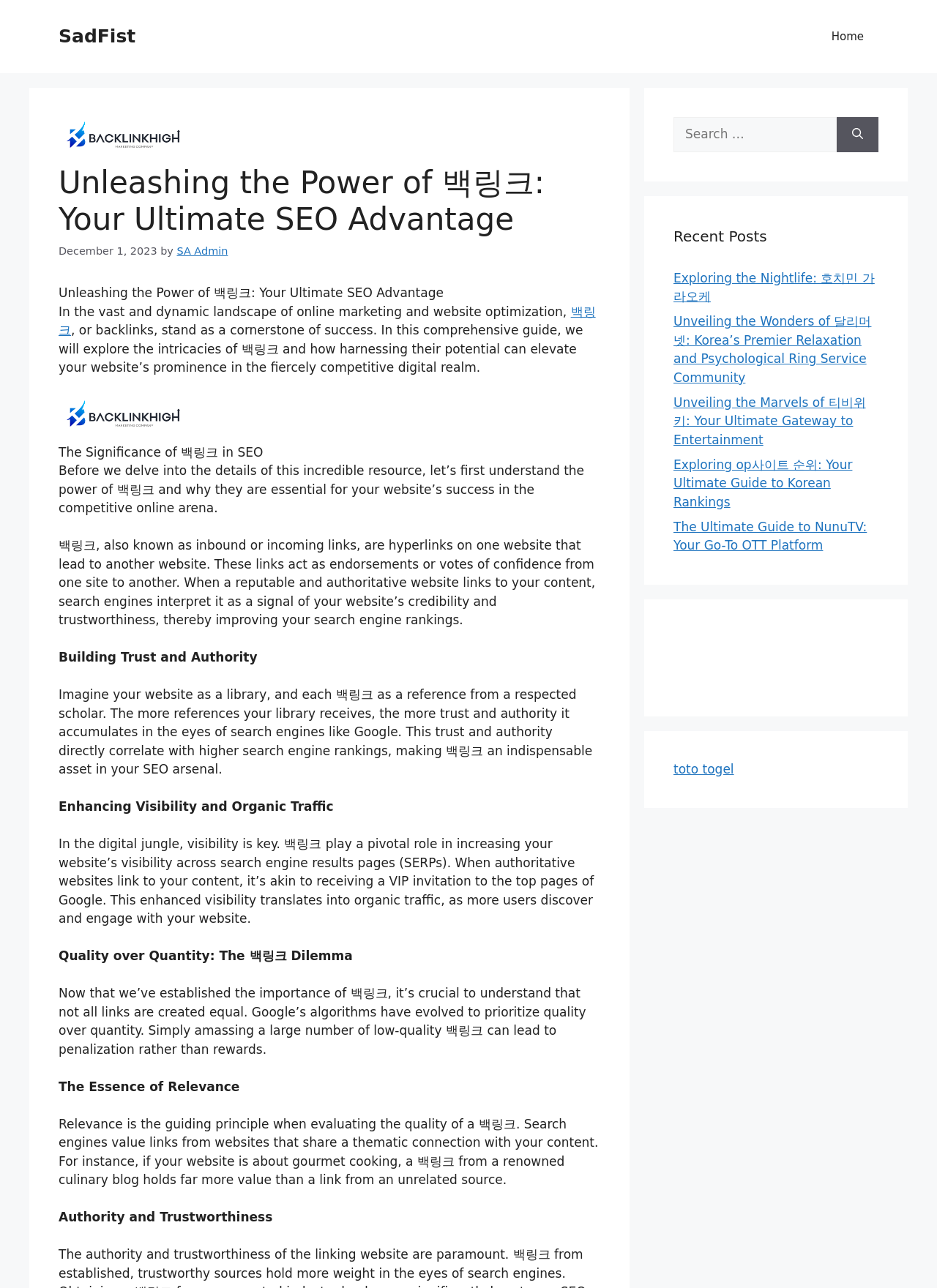Construct a comprehensive description capturing every detail on the webpage.

This webpage is about the importance of backlinks in search engine optimization (SEO). At the top, there is a banner with the site's name, "SadFist", and a navigation menu with a "Home" link. Below the banner, there is a heading that reads "Unleashing the Power of 백링크: Your Ultimate SEO Advantage" followed by a date, "December 1, 2023", and the author's name, "SA Admin".

The main content of the page is divided into sections, each with a heading. The first section explains the significance of backlinks in SEO, describing them as endorsements or votes of confidence from one website to another. The text also explains how backlinks can improve a website's credibility and trustworthiness in the eyes of search engines.

The next section is about building trust and authority through backlinks, using the analogy of a library and references from respected scholars. The following sections discuss how backlinks can enhance visibility and organic traffic, and the importance of quality over quantity when it comes to backlinks.

The page also features an image related to backlinks, and several subheadings that break up the content into smaller sections. These sections cover topics such as the essence of relevance, authority, and trustworthiness in backlinks.

On the right side of the page, there are three complementary sections. The first section has a search box with a "Search" button, allowing users to search for specific content. The second section displays recent posts, with links to articles such as "Exploring the Nightlife: 호치민 가라오케" and "Unveiling the Wonders of 달리머넷: Korea’s Premier Relaxation and Psychological Ring Service Community". The third section appears to be empty, and the fourth section has a single link to "toto togel".